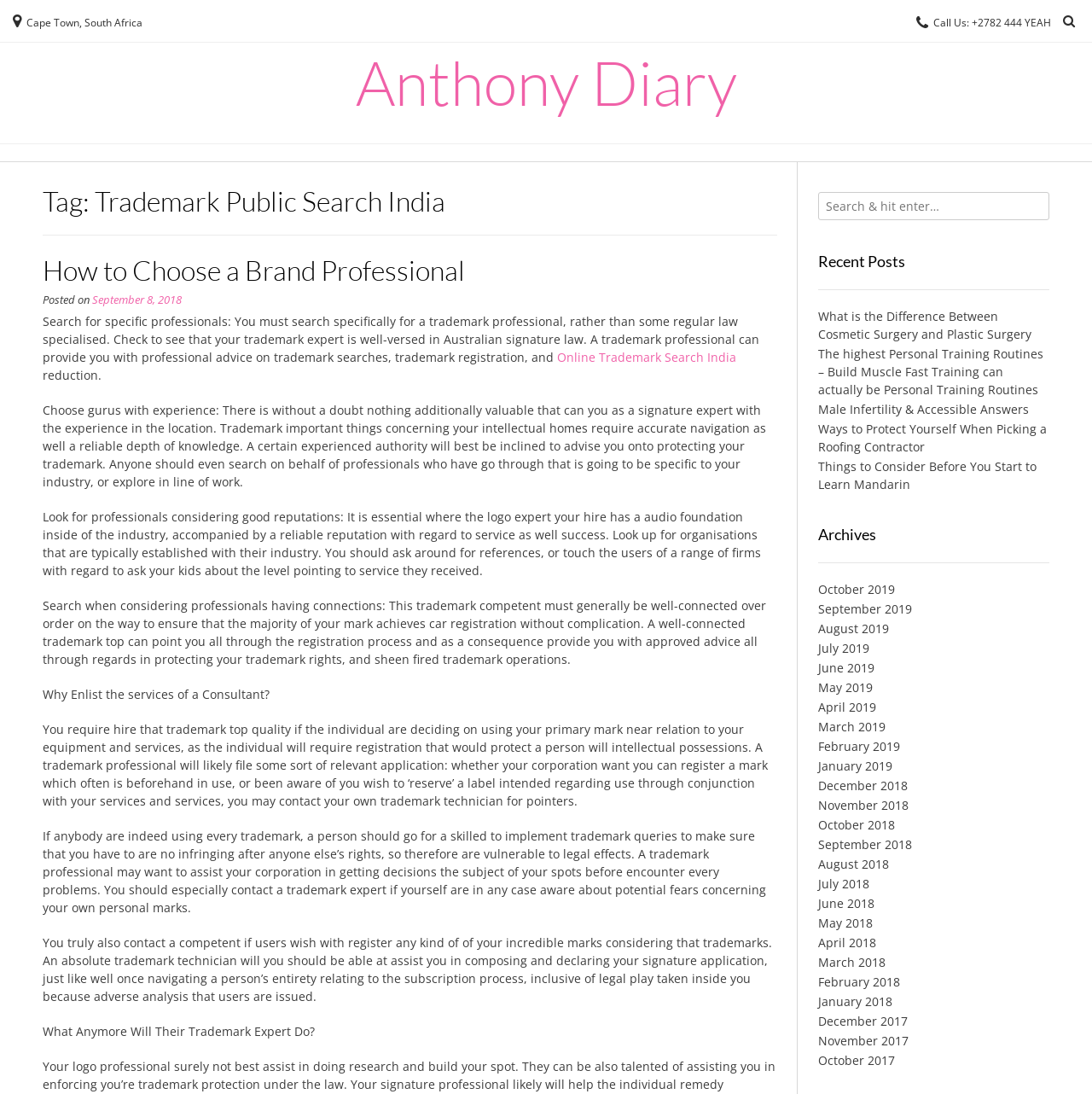Please identify the bounding box coordinates of the region to click in order to complete the task: "Read the article about 'How to Choose a Brand Professional'". The coordinates must be four float numbers between 0 and 1, specified as [left, top, right, bottom].

[0.039, 0.231, 0.426, 0.262]